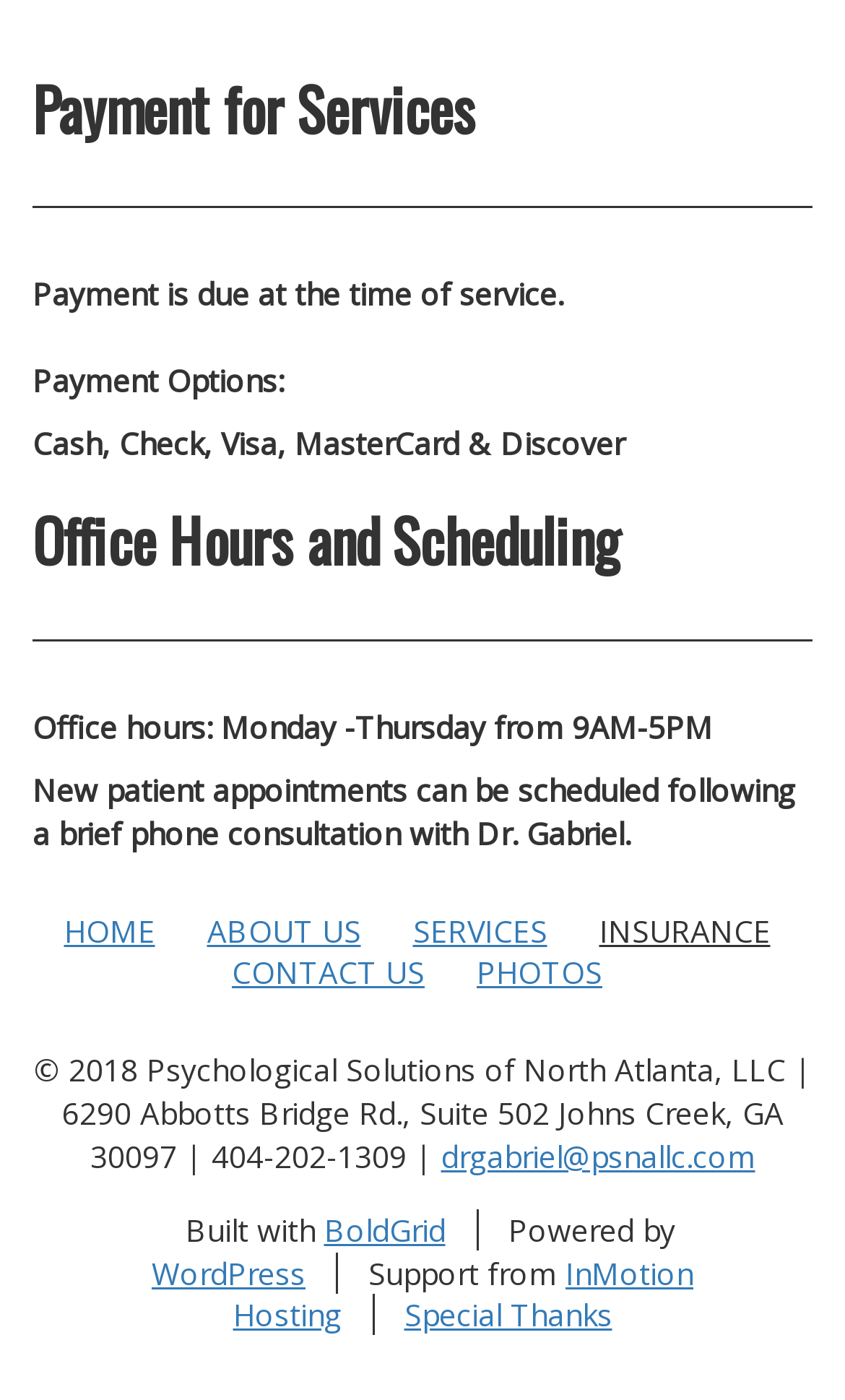Extract the bounding box coordinates for the HTML element that matches this description: "InMotion Hosting". The coordinates should be four float numbers between 0 and 1, i.e., [left, top, right, bottom].

[0.276, 0.894, 0.821, 0.954]